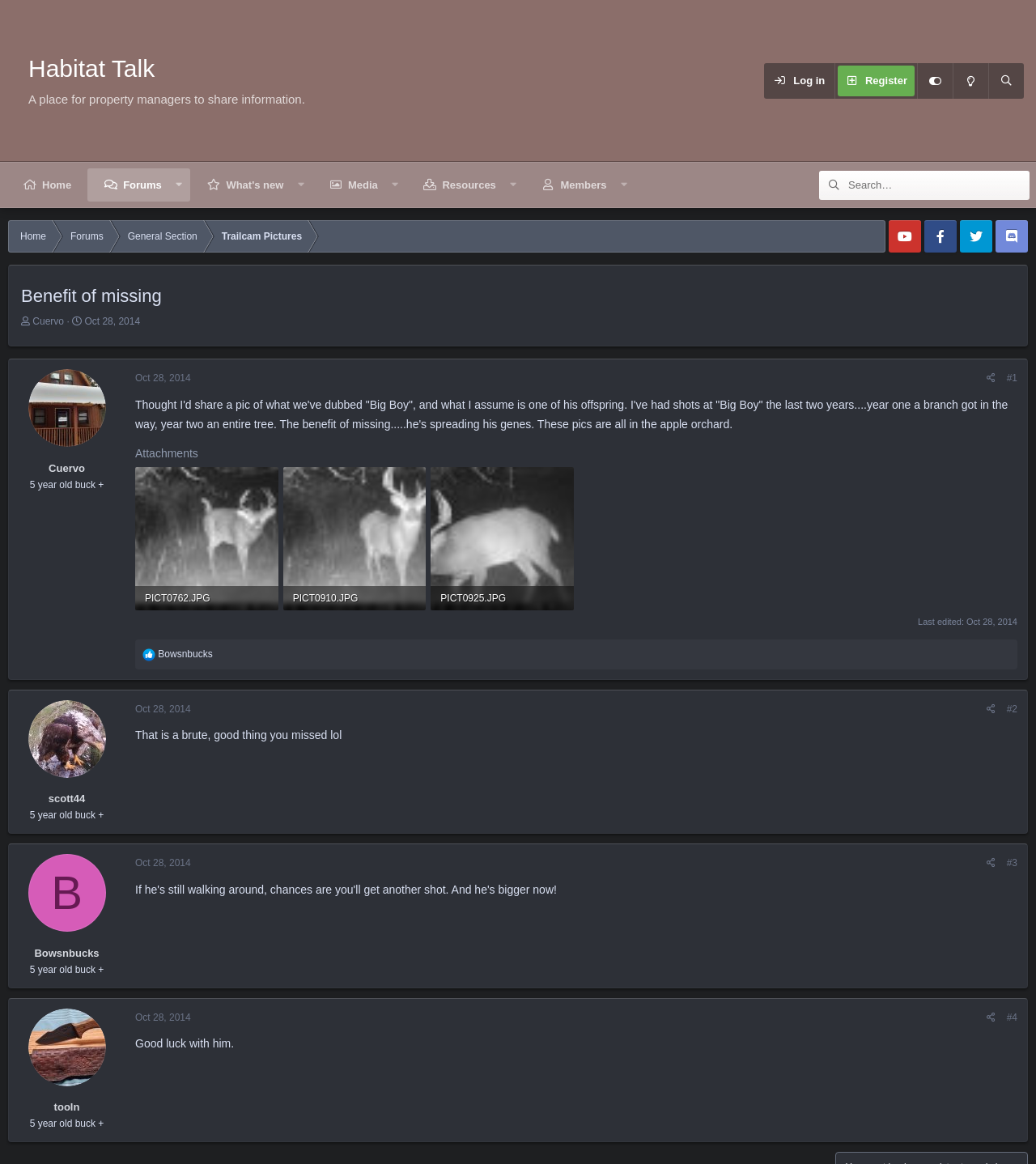Locate the UI element that matches the description Home in the webpage screenshot. Return the bounding box coordinates in the format (top-left x, top-left y, bottom-right x, bottom-right y), with values ranging from 0 to 1.

[0.006, 0.145, 0.084, 0.173]